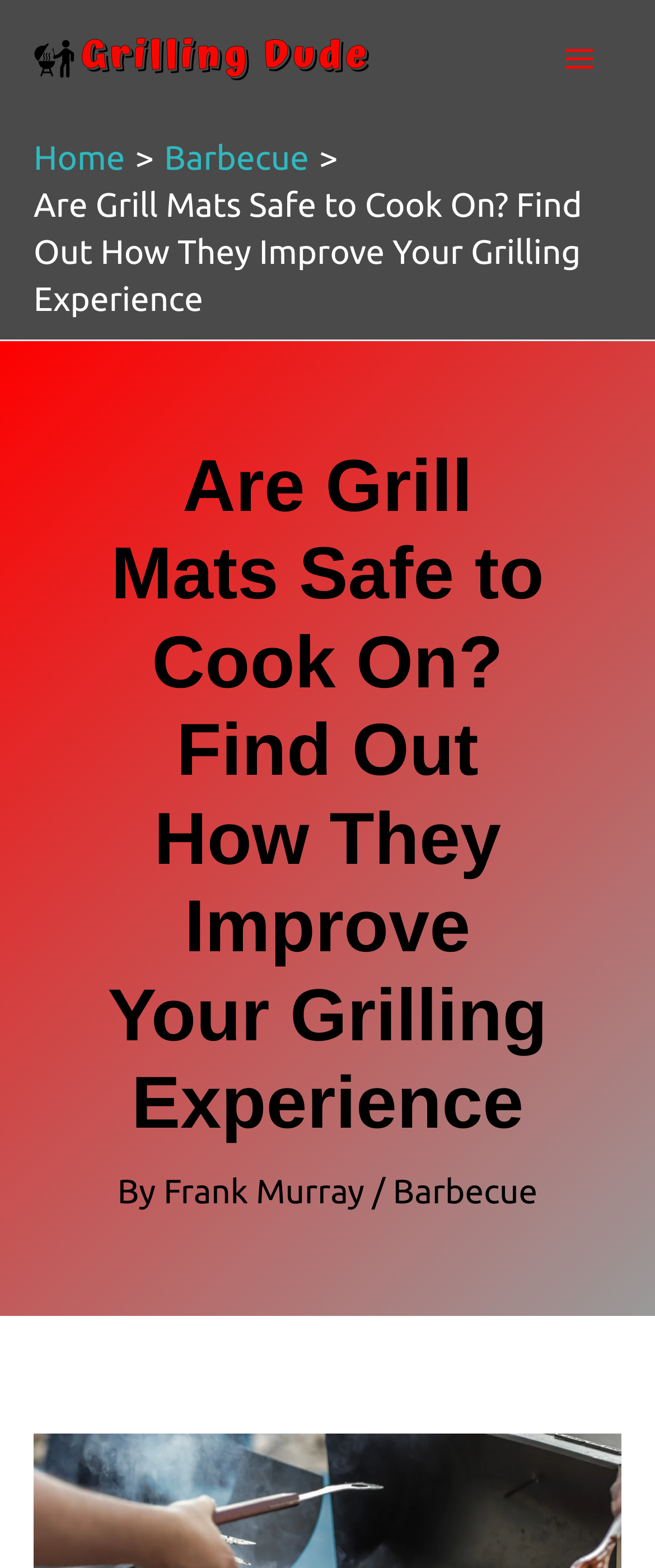What is the author of the article?
Answer the question with a single word or phrase, referring to the image.

Frank Murray